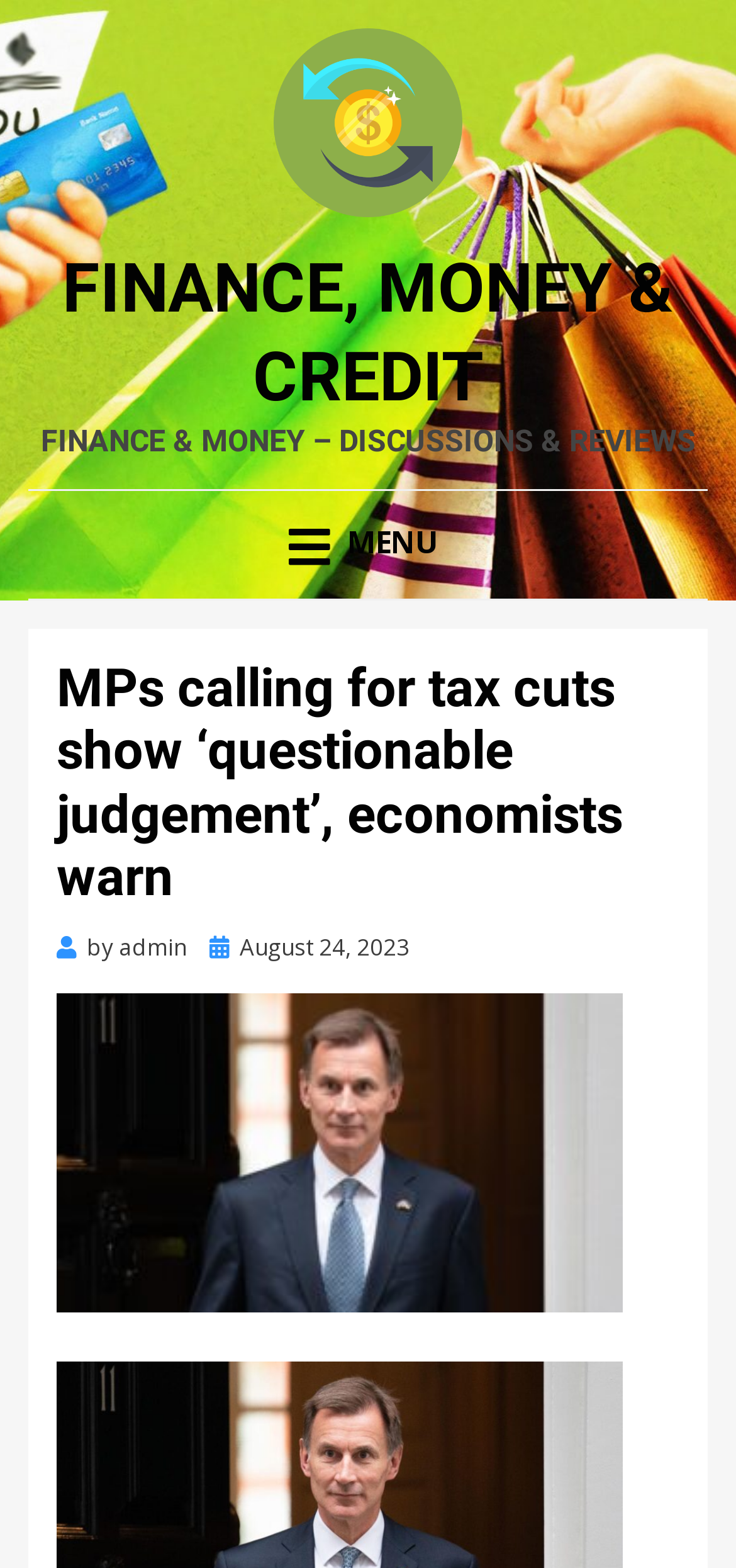What is the format of the webpage?
Respond to the question with a well-detailed and thorough answer.

The StaticText 'FINANCE & MONEY – DISCUSSIONS & REVIEWS' indicates that the webpage is a platform for discussions and reviews related to finance and money.